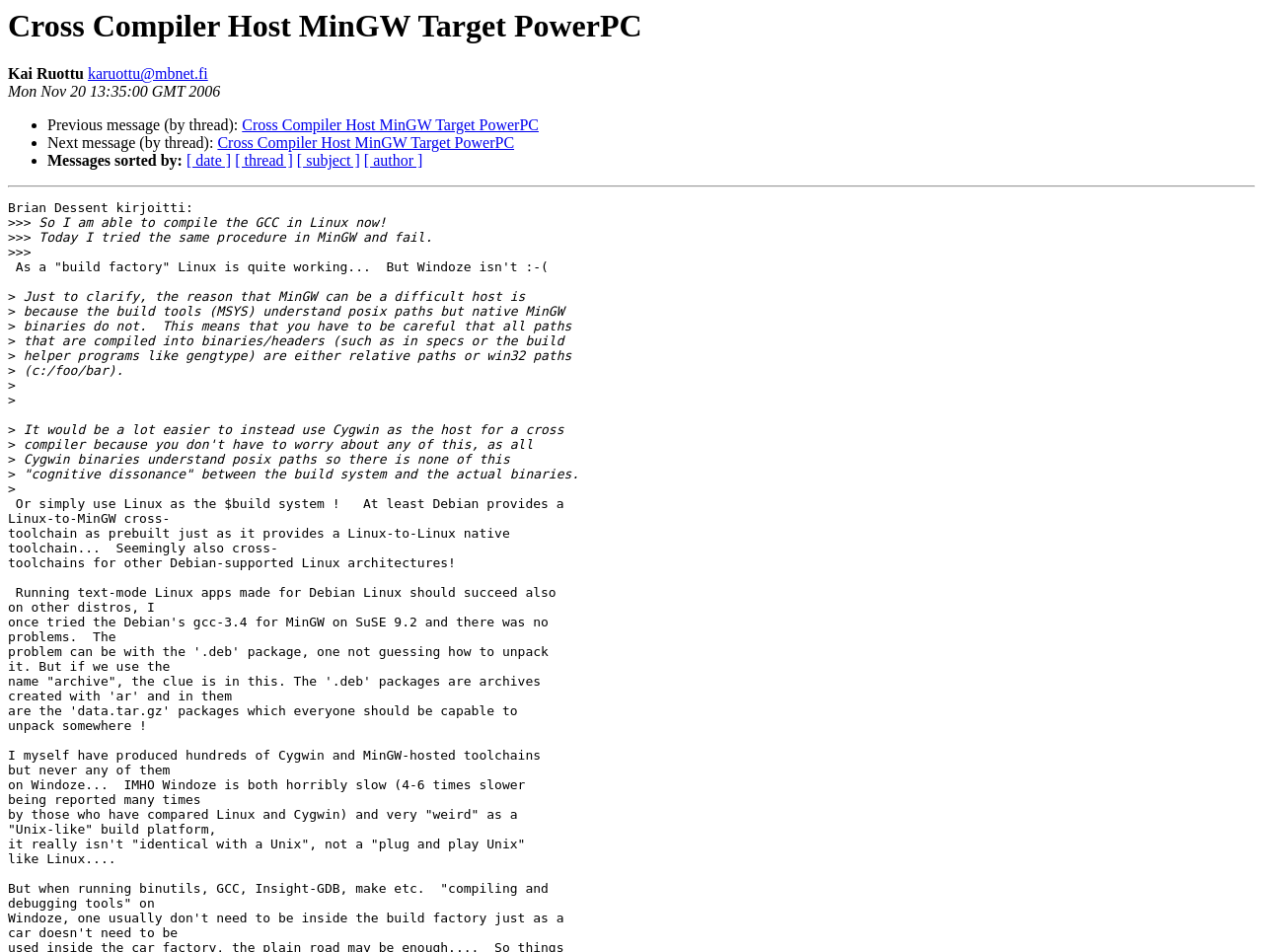Determine the bounding box coordinates of the region I should click to achieve the following instruction: "Visit personal homepage". Ensure the bounding box coordinates are four float numbers between 0 and 1, i.e., [left, top, right, bottom].

[0.006, 0.069, 0.066, 0.086]